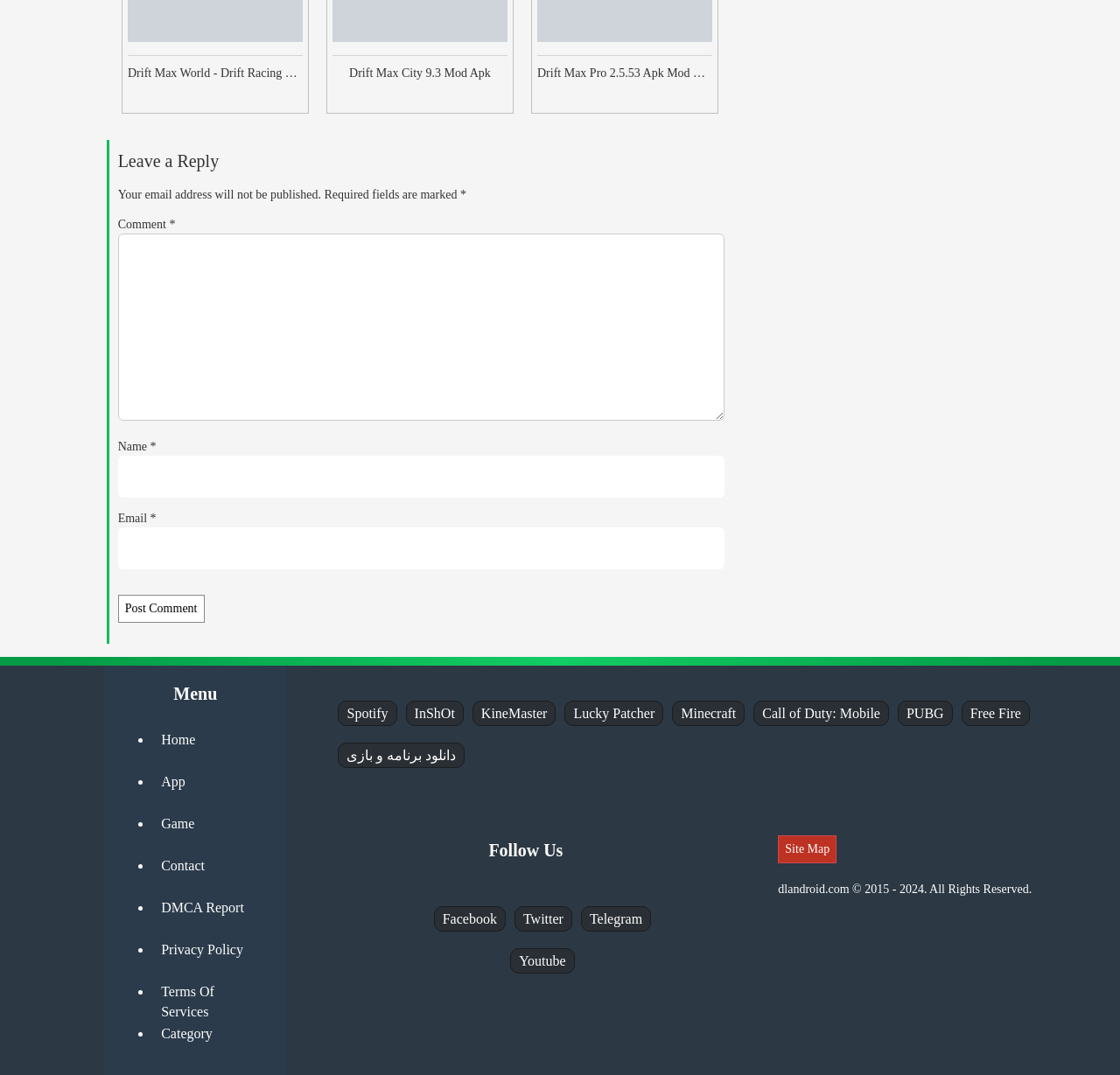Please find the bounding box coordinates (top-left x, top-left y, bottom-right x, bottom-right y) in the screenshot for the UI element described as follows: parent_node: Email * aria-describedby="email-notes" name="email"

[0.105, 0.491, 0.647, 0.53]